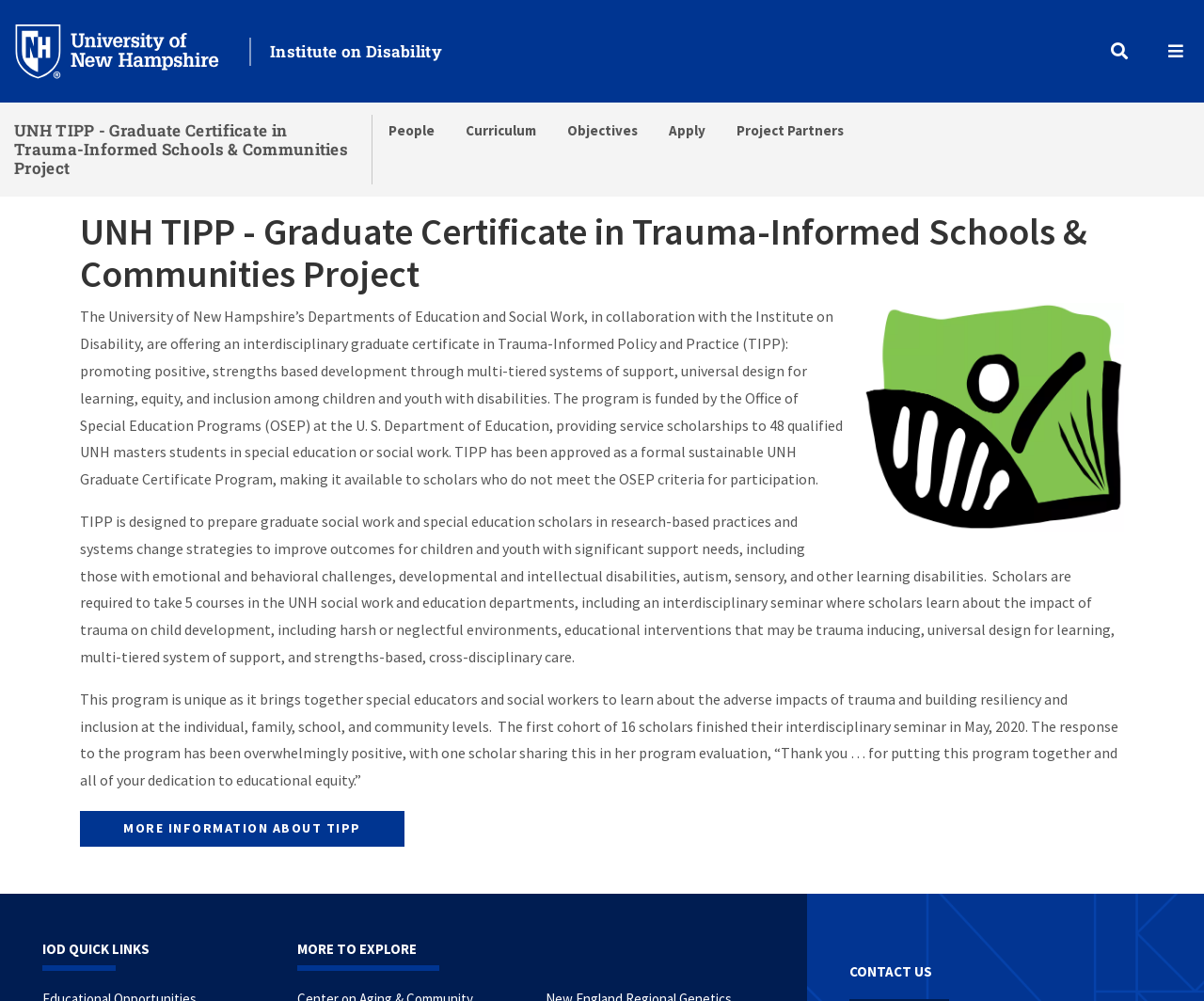What is the funding source for the TIPP program?
Based on the image, provide a one-word or brief-phrase response.

Office of Special Education Programs (OSEP)